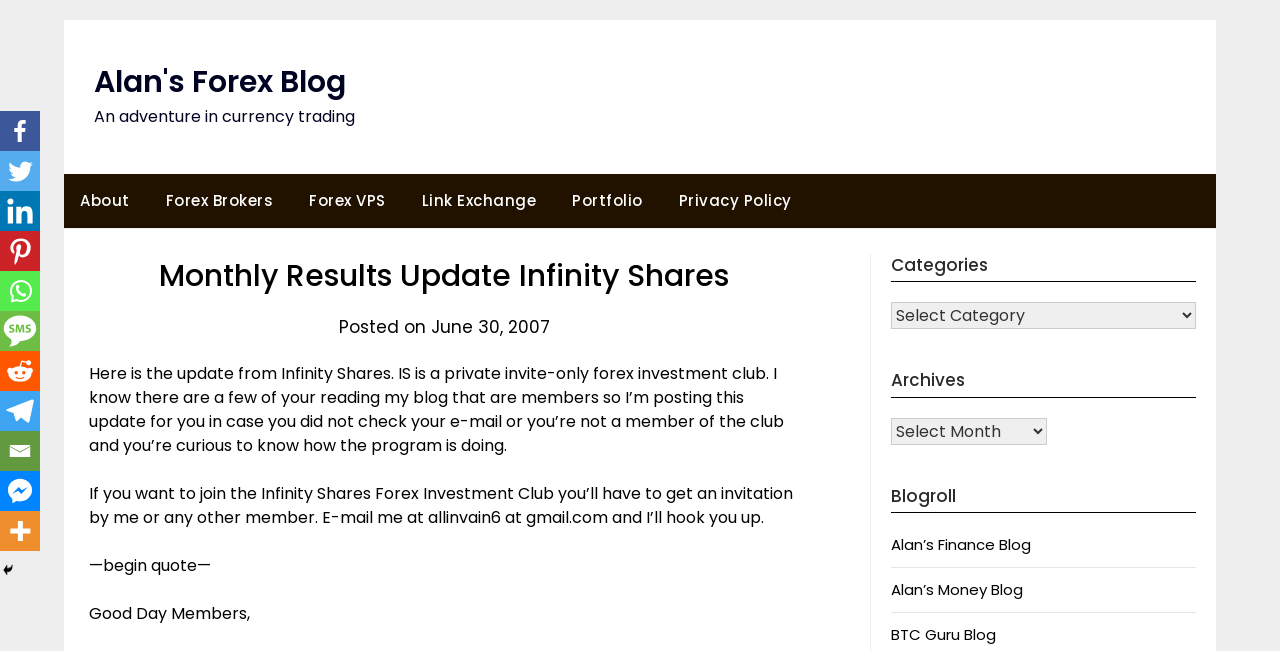Locate and extract the headline of this webpage.

Monthly Results Update Infinity Shares